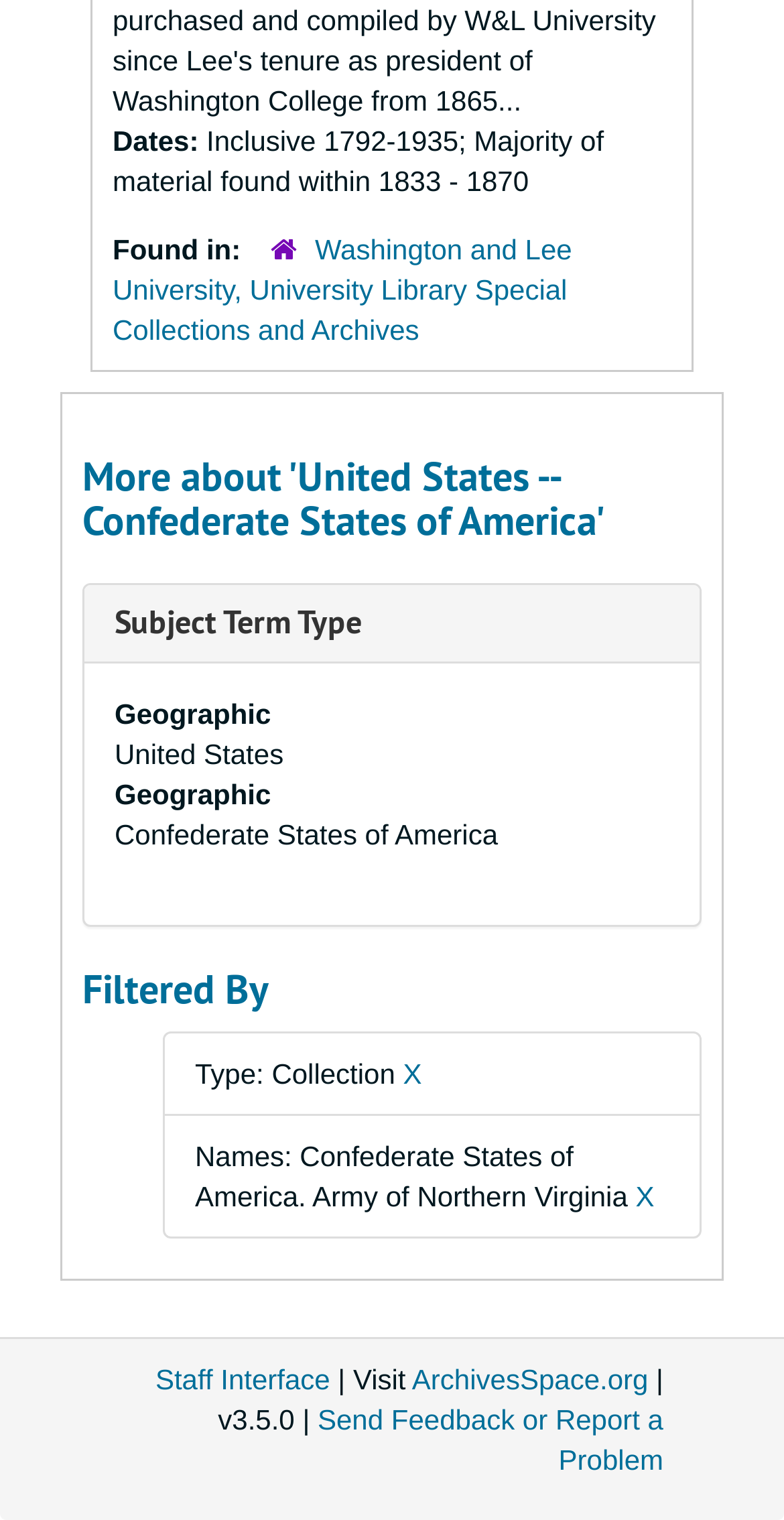What is the type of collection?
Please interpret the details in the image and answer the question thoroughly.

The type of collection can be found in the text 'Type: Collection' which is located in the middle of the webpage.